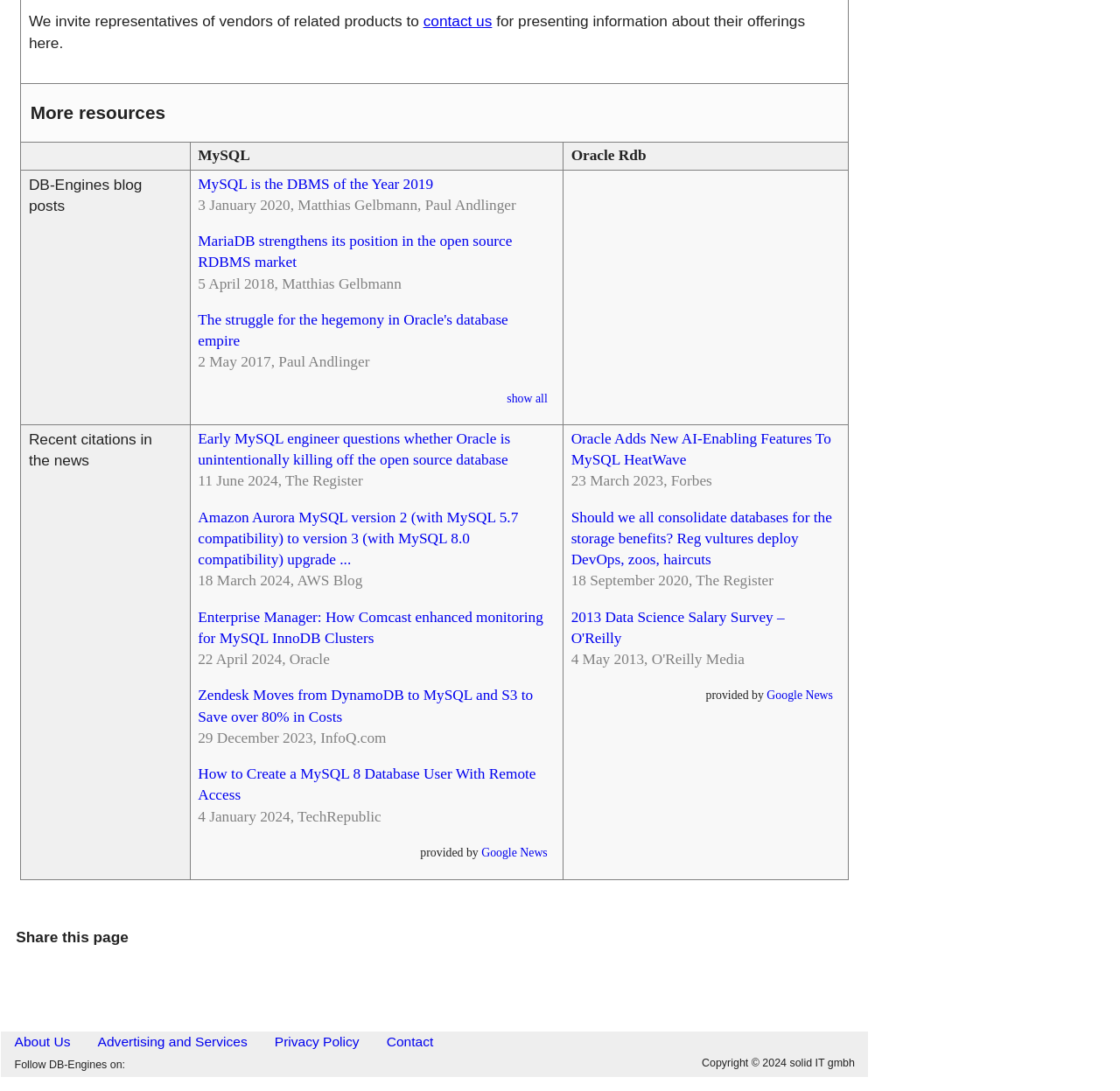What is the main topic of the webpage?
Carefully analyze the image and provide a detailed answer to the question.

The webpage appears to be focused on databases, with various sections and links related to MySQL, Oracle, and other database management systems, indicating that the main topic of the webpage is databases.